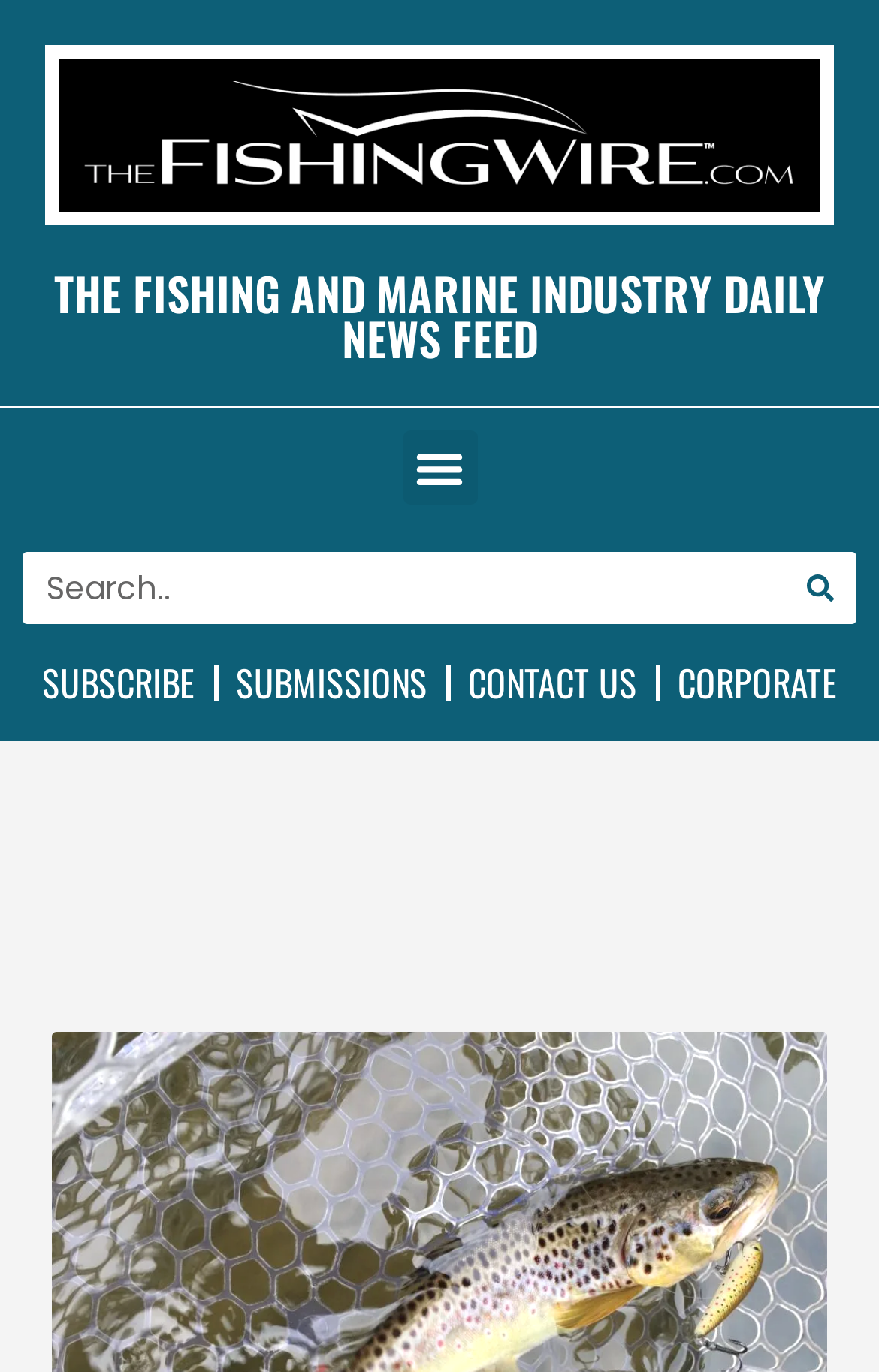How many links are there in the main section? Analyze the screenshot and reply with just one word or a short phrase.

5